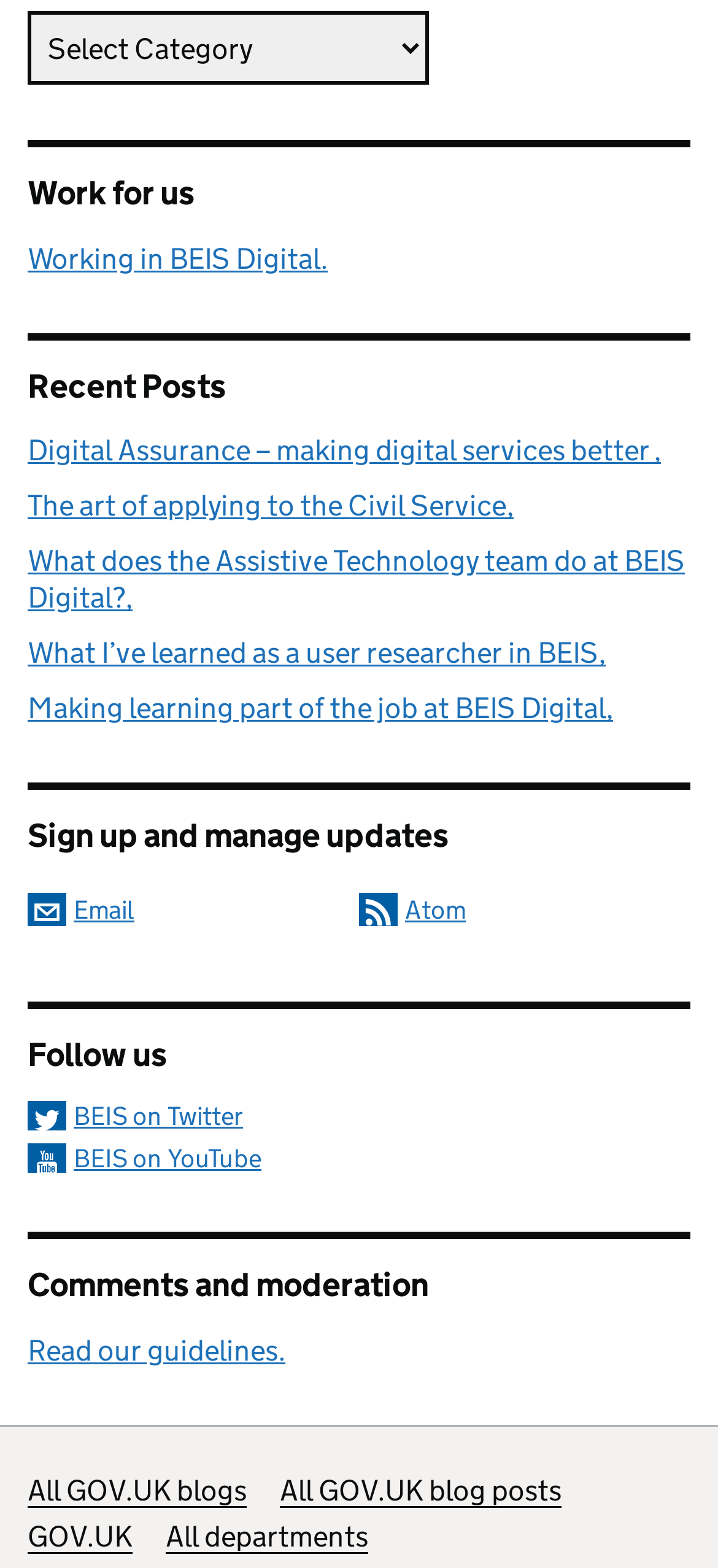What is the label of the first link under 'Sign up and manage updates'?
Please look at the screenshot and answer in one word or a short phrase.

Email